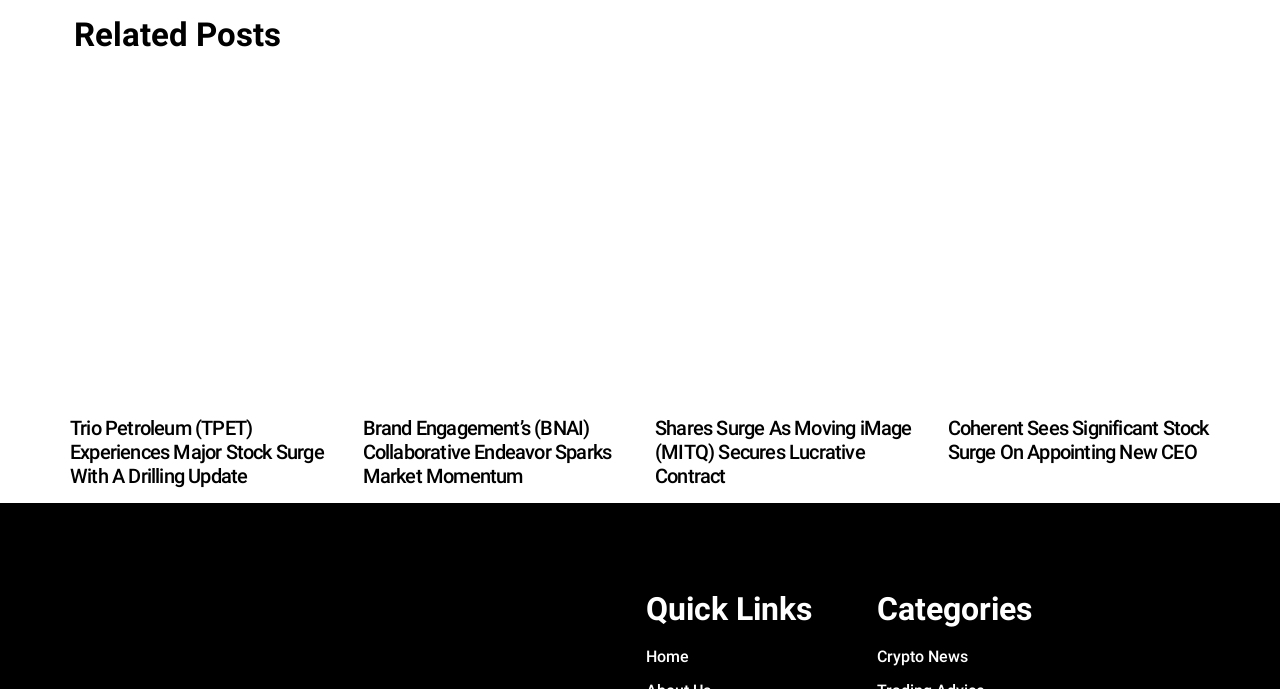What is the category of the link 'Crypto News'?
Answer the question in as much detail as possible.

The link 'Crypto News' is categorized under 'Categories' section, which suggests that it is a category of news related to cryptocurrency.